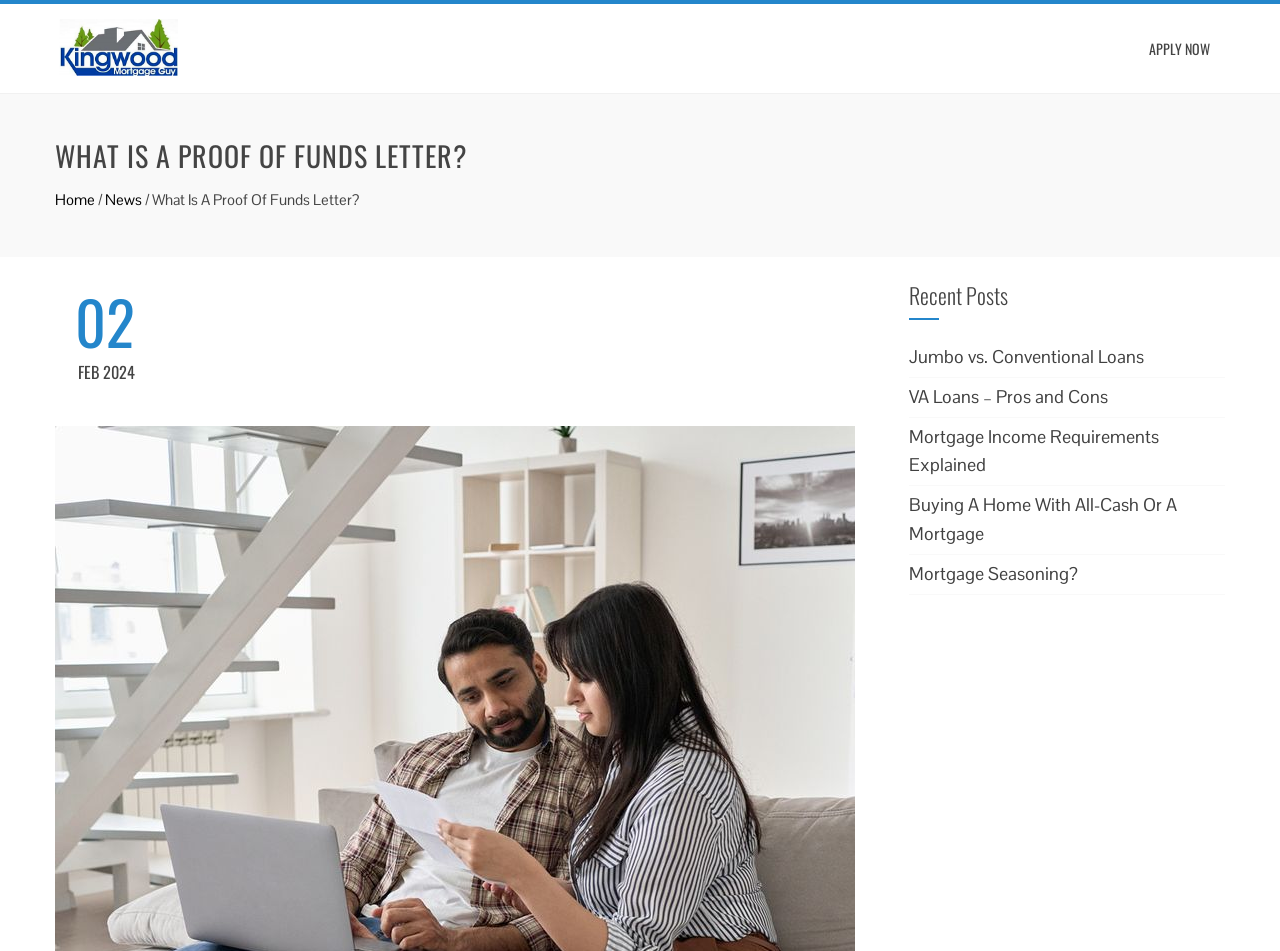Determine the bounding box coordinates of the element's region needed to click to follow the instruction: "Learn about 'Jumbo vs. Conventional Loans'". Provide these coordinates as four float numbers between 0 and 1, formatted as [left, top, right, bottom].

[0.71, 0.363, 0.894, 0.387]